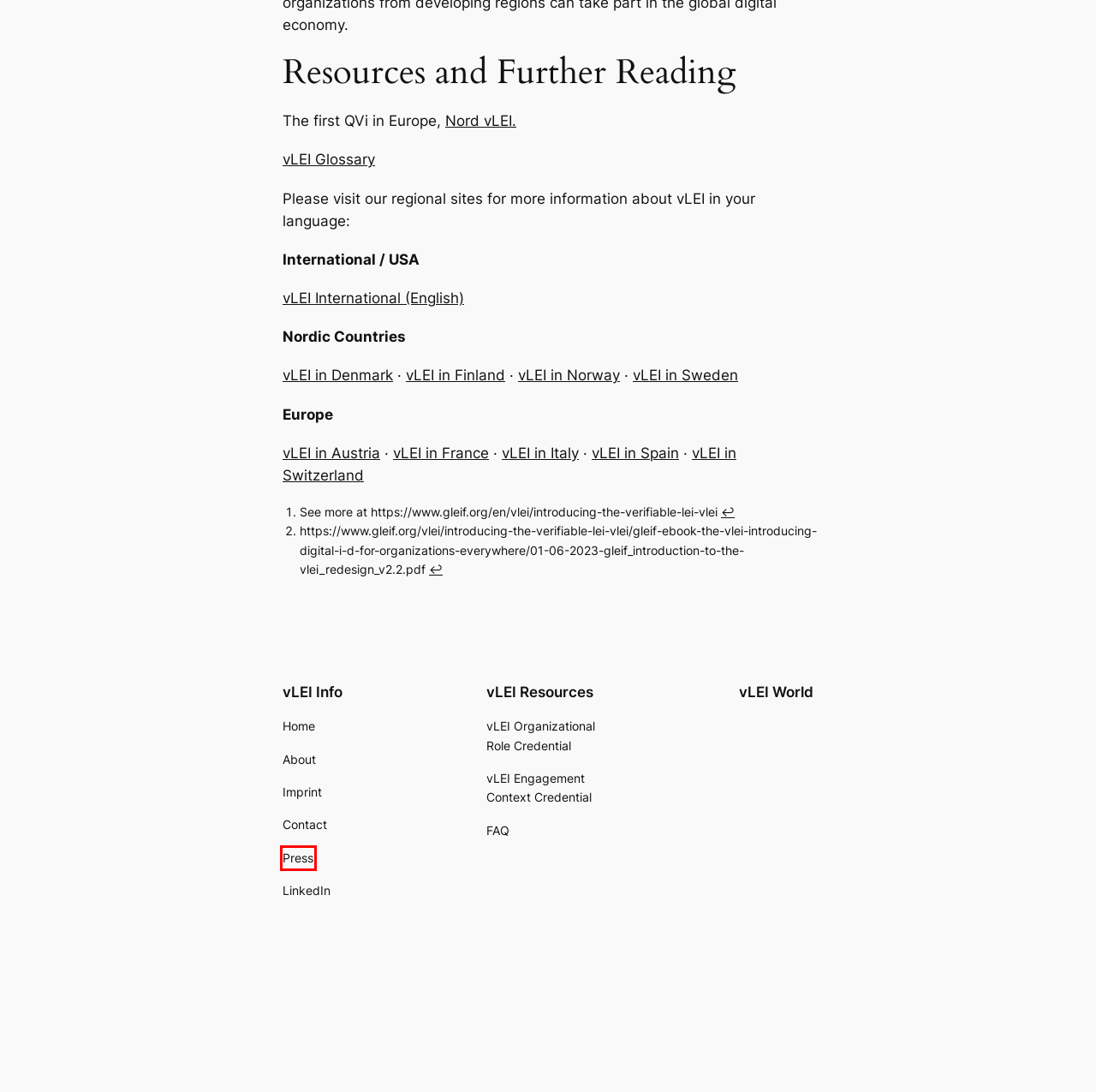Examine the screenshot of the webpage, noting the red bounding box around a UI element. Pick the webpage description that best matches the new page after the element in the red bounding box is clicked. Here are the candidates:
A. vLEI Engagement Context Role (ECR) Credentials - vLEI Verifiable Legal Entity Identifier
B. Contact - vLEI Verifiable Legal Entity Identifier
C. Press - vLEI Verifiable Legal Entity Identifier
D. Imprint - vLEI Verifiable Legal Entity Identifier
E. vLEI – Verifiable Legal Entity Identifier - vLEI Verifiable Legal Entity Identifier
F. vLEI - verifiable Legal Entity Identifier - vLEI
G. vLEI FAQ - vLEI Verifiable Legal Entity Identifier
H. vLEI Official Organization Role (OOR) Credentials - vLEI Verifiable Legal Entity Identifier

C